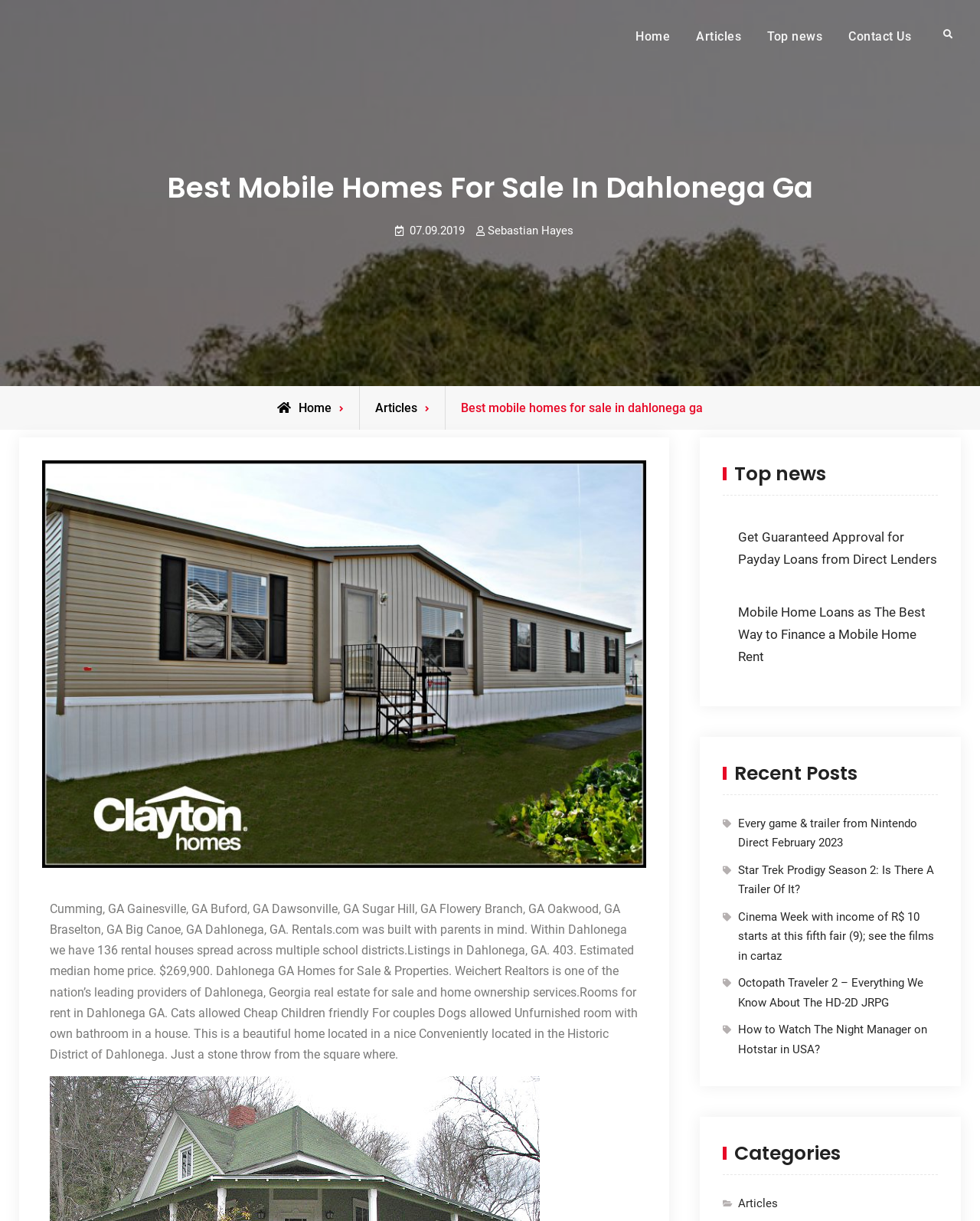Highlight the bounding box coordinates of the element that should be clicked to carry out the following instruction: "Search for something using the search icon". The coordinates must be given as four float numbers ranging from 0 to 1, i.e., [left, top, right, bottom].

[0.953, 0.017, 0.98, 0.039]